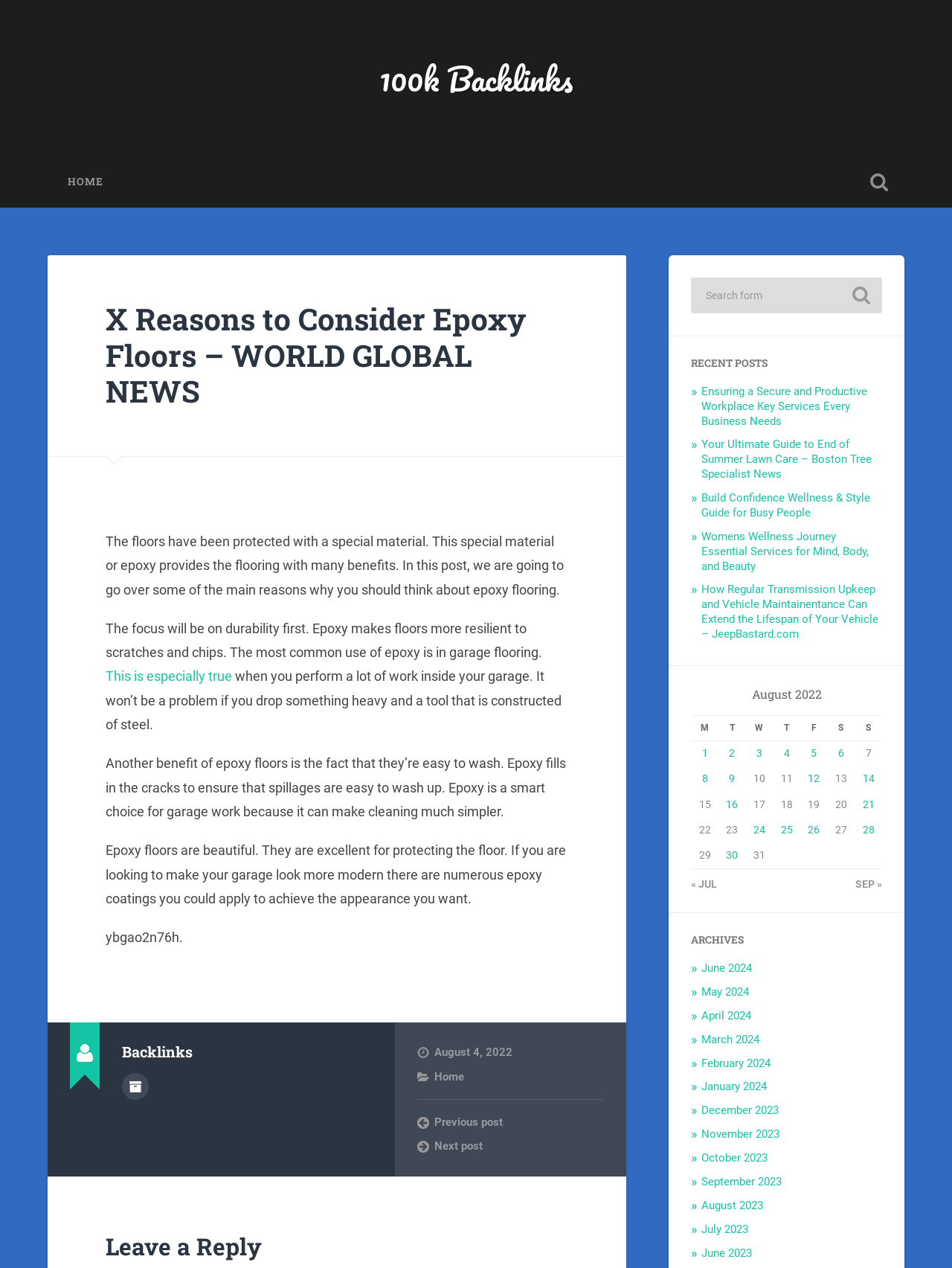Extract the main title from the webpage.

X Reasons to Consider Epoxy Floors – WORLD GLOBAL NEWS